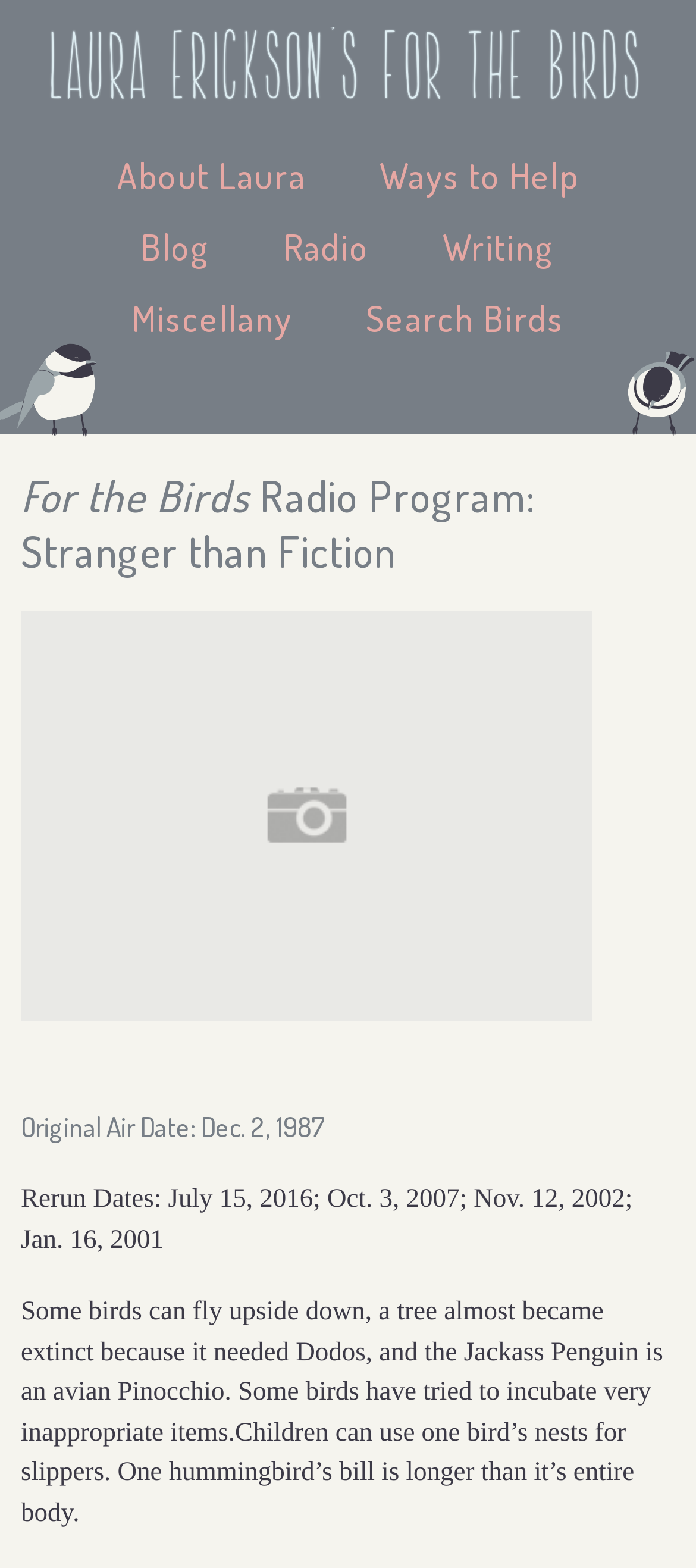Select the bounding box coordinates of the element I need to click to carry out the following instruction: "explore the blog".

[0.156, 0.135, 0.349, 0.18]